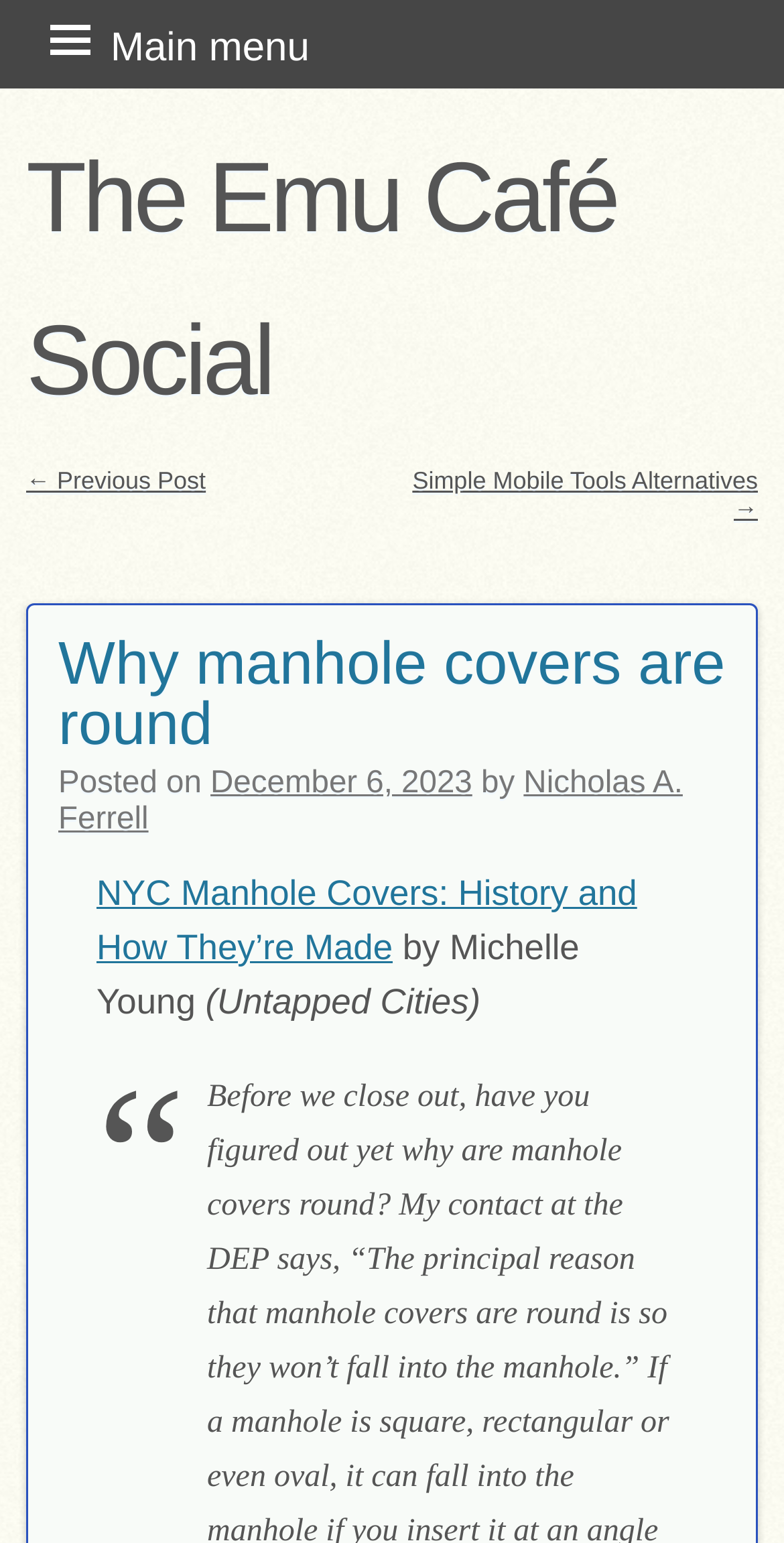What is the date of the current post?
Look at the screenshot and give a one-word or phrase answer.

December 6, 2023